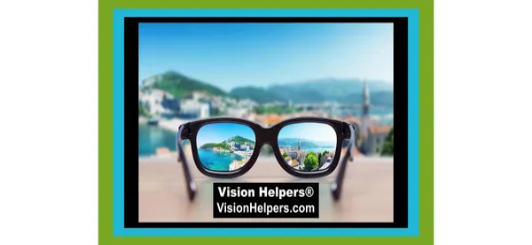What is the purpose of the image?
Look at the webpage screenshot and answer the question with a detailed explanation.

The overall composition of the image is framed in bold colors, making it visually striking and effective in promoting the brand's connection to clear and enhanced visual experiences, as indicated by the branding message and the picturesque landscape visible through the eyeglasses.